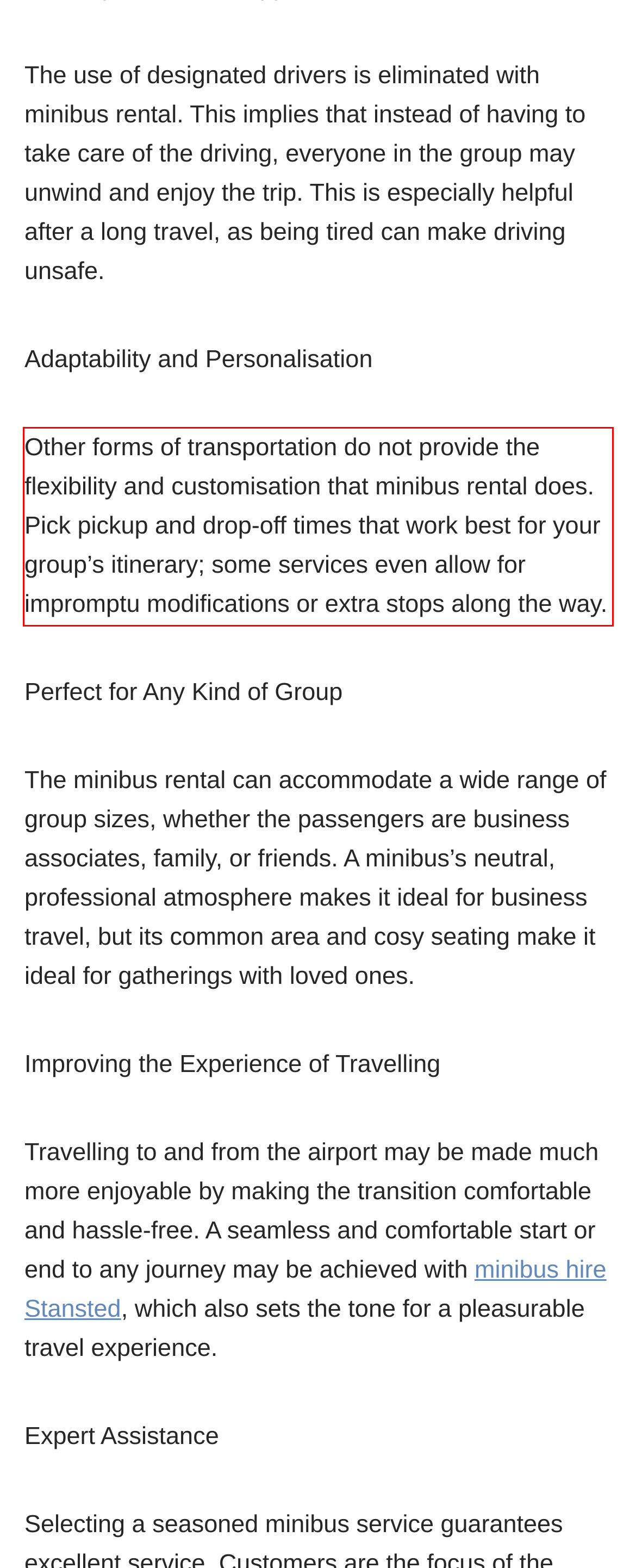Extract and provide the text found inside the red rectangle in the screenshot of the webpage.

Other forms of transportation do not provide the flexibility and customisation that minibus rental does. Pick pickup and drop-off times that work best for your group’s itinerary; some services even allow for impromptu modifications or extra stops along the way.